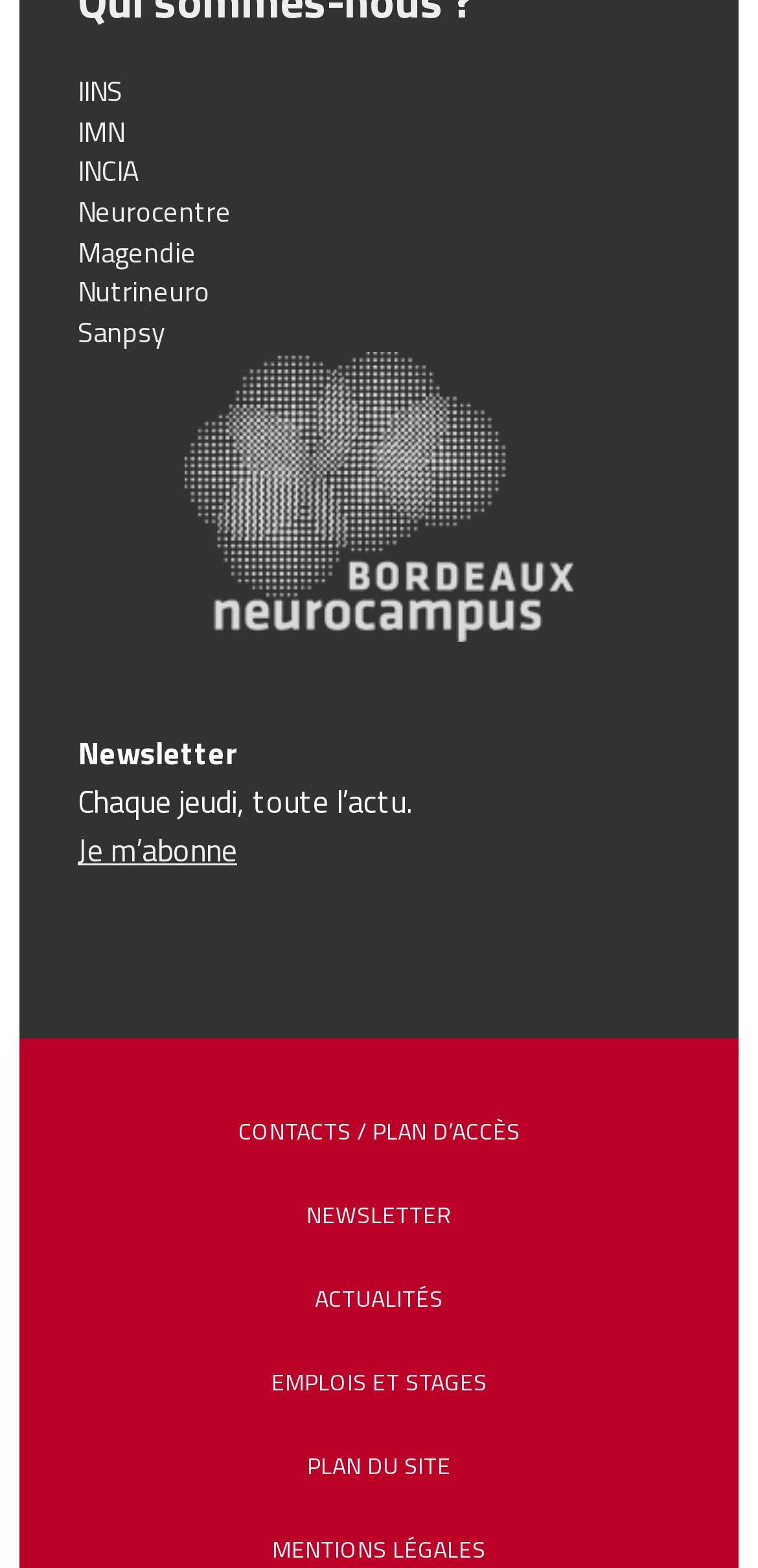Use a single word or phrase to answer the question: What is the text above the 'Je m’abonne' link?

Chaque jeudi, toute l’actu.